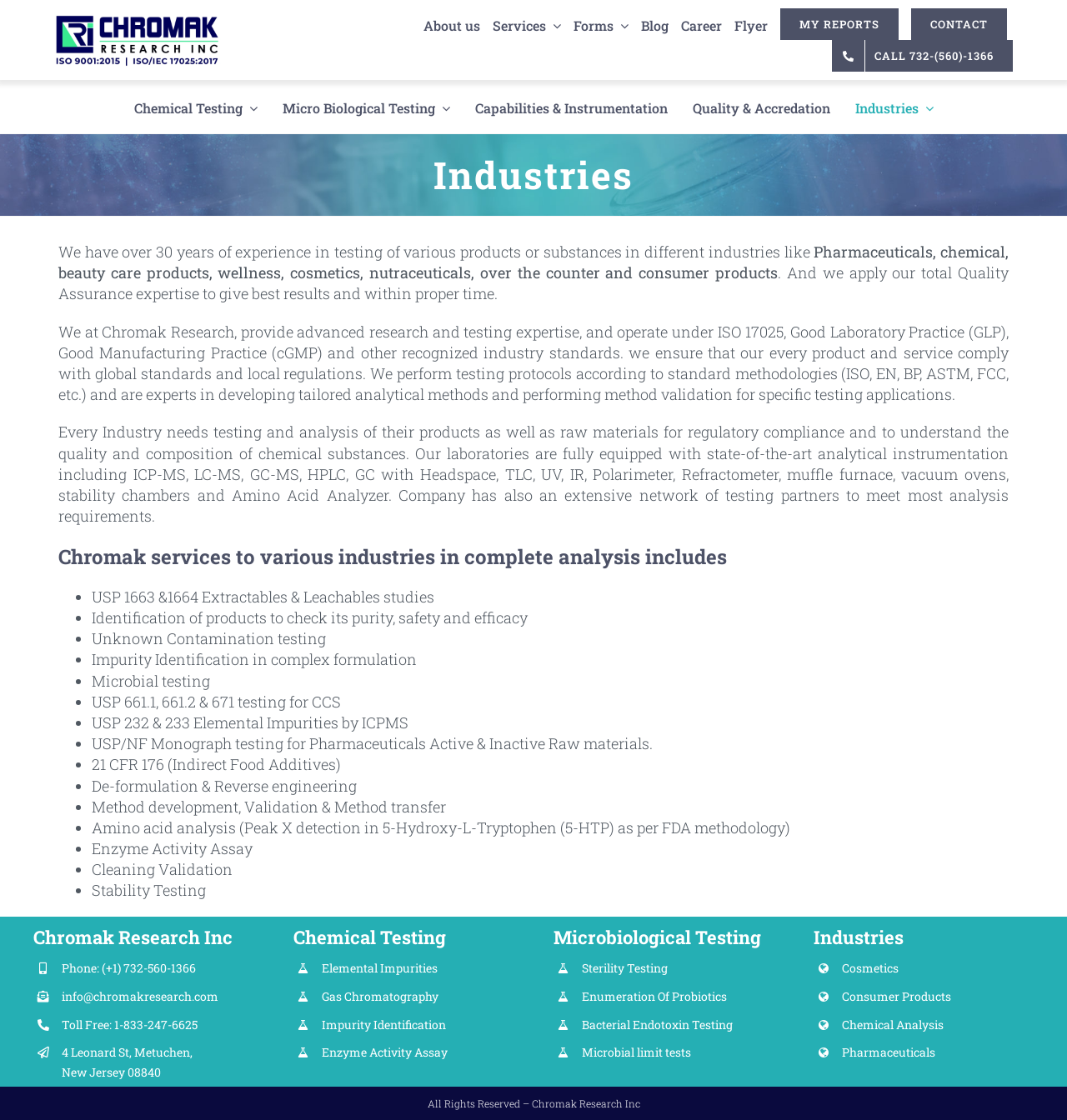Highlight the bounding box coordinates of the element that should be clicked to carry out the following instruction: "Click on About us". The coordinates must be given as four float numbers ranging from 0 to 1, i.e., [left, top, right, bottom].

[0.396, 0.011, 0.45, 0.032]